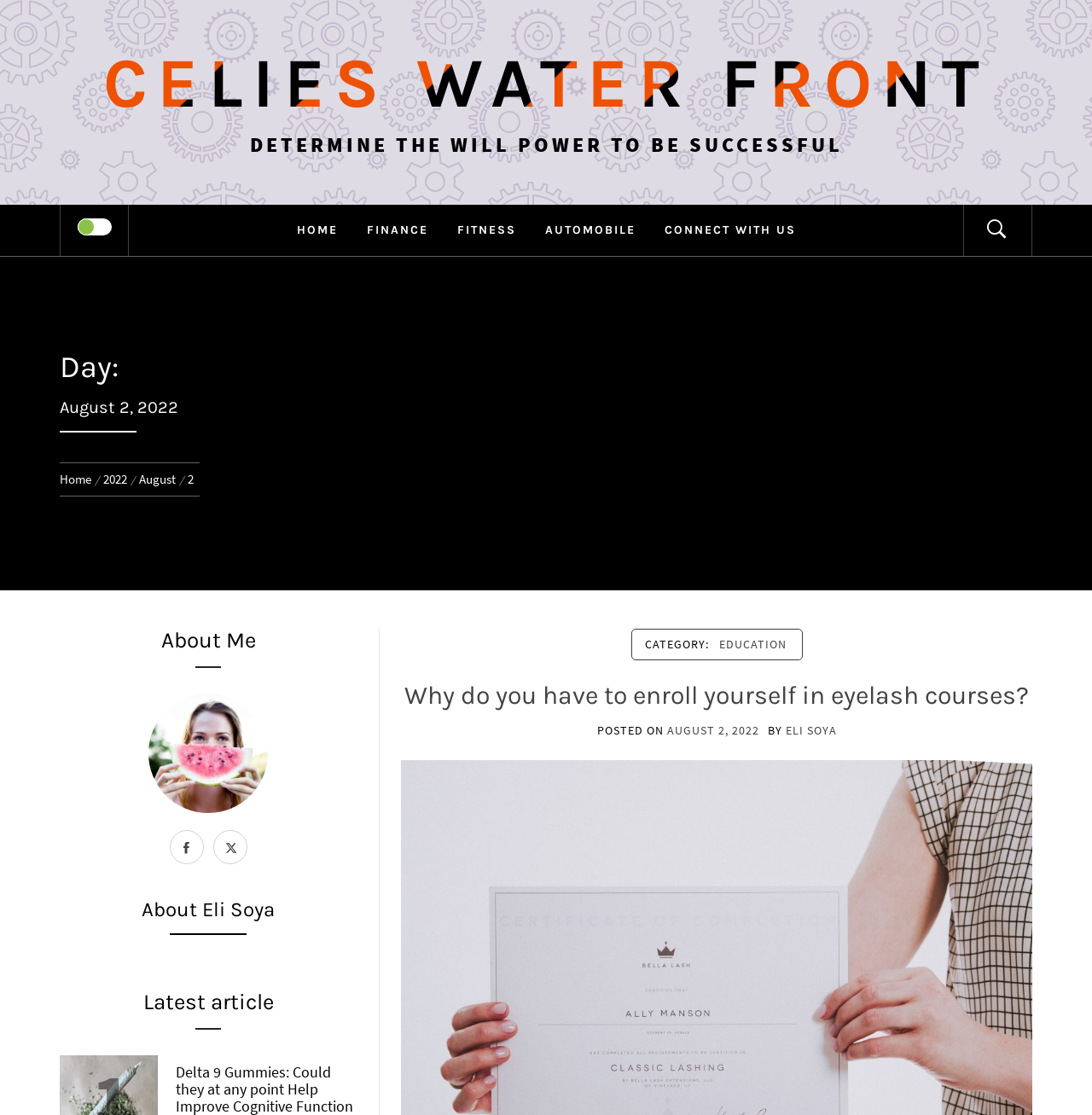Calculate the bounding box coordinates of the UI element given the description: "Fitness".

[0.407, 0.184, 0.484, 0.23]